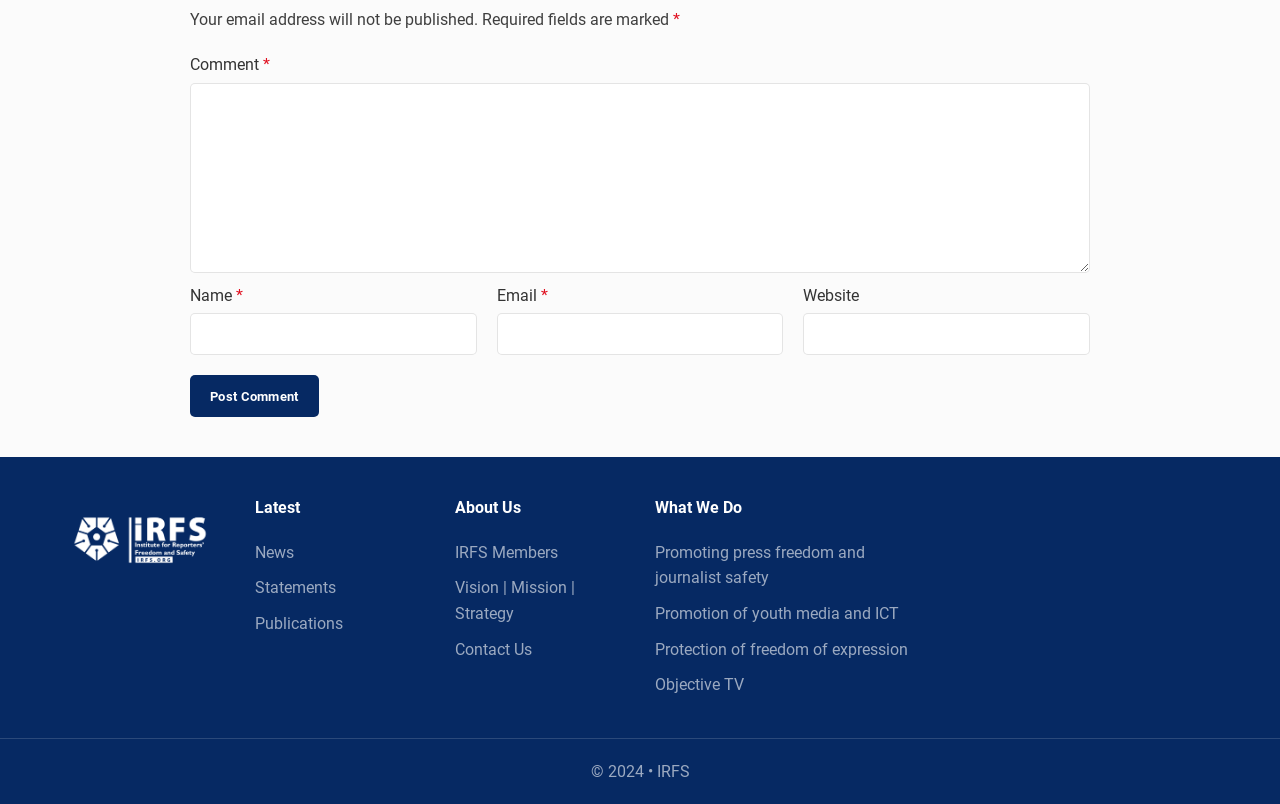Identify the bounding box coordinates of the region I need to click to complete this instruction: "Visit the News page".

[0.199, 0.671, 0.23, 0.703]